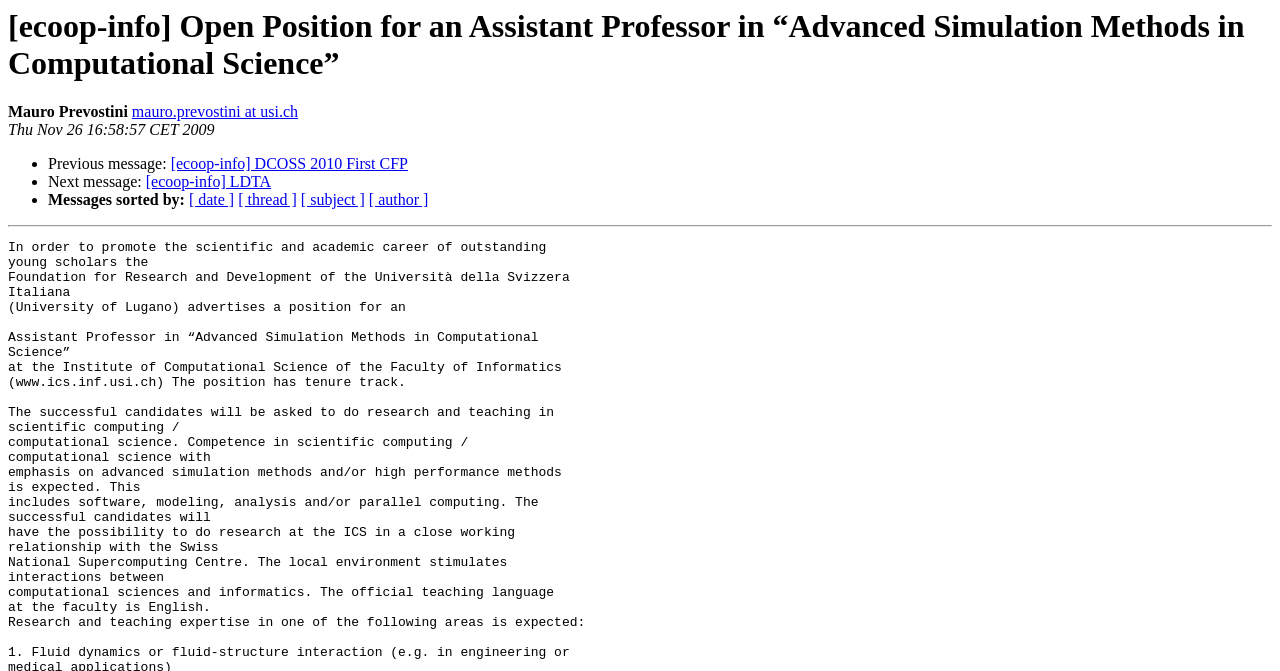Carefully observe the image and respond to the question with a detailed answer:
What is the date of the message?

I found the date 'Thu Nov 26 16:58:57 CET 2009' in the static text element located at [0.006, 0.181, 0.167, 0.206] which is below the name of the person who posted the message.